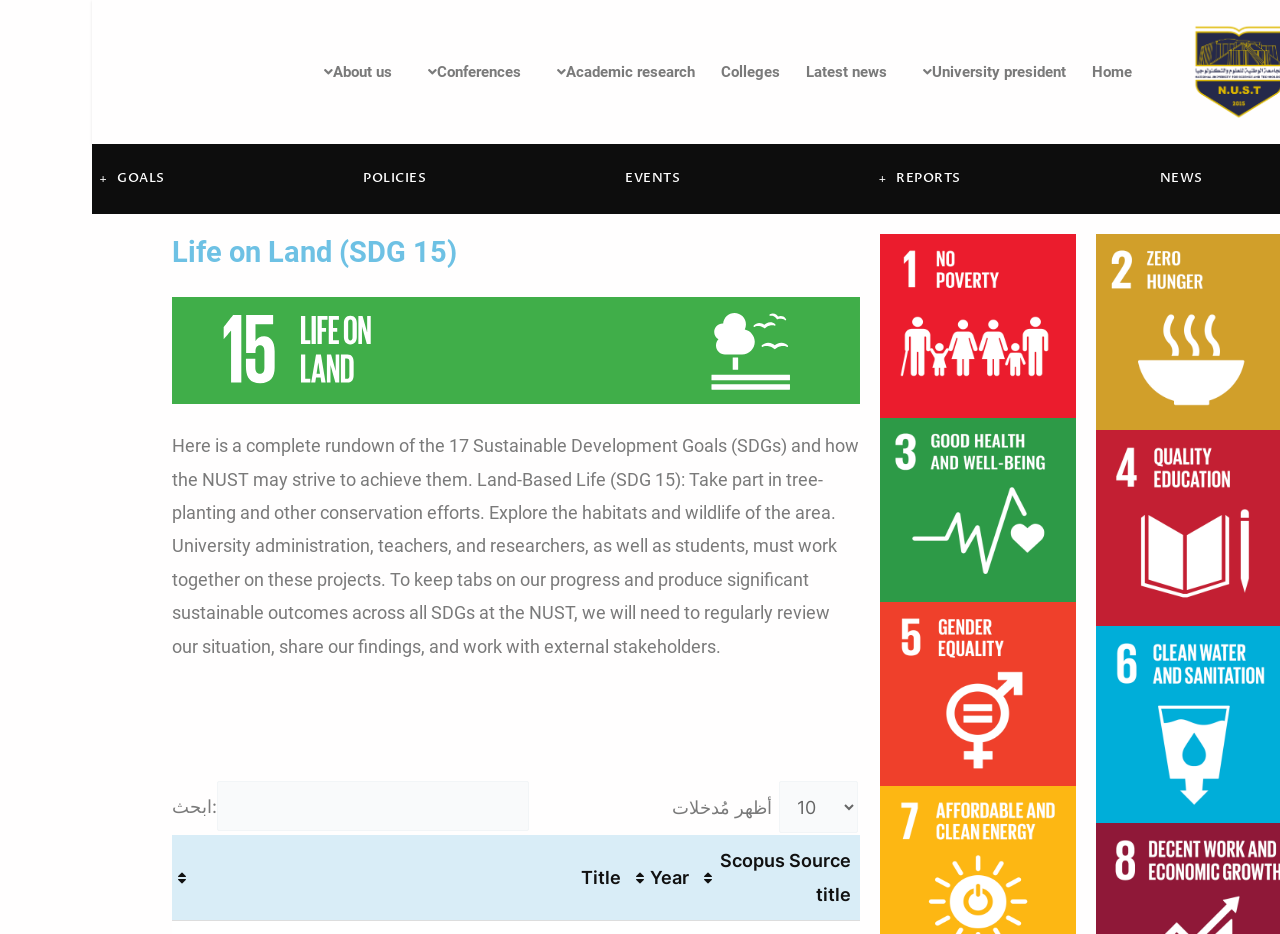Please answer the following query using a single word or phrase: 
What is the purpose of the 'Life on Land (SDG 15)' section?

To achieve sustainable development goals